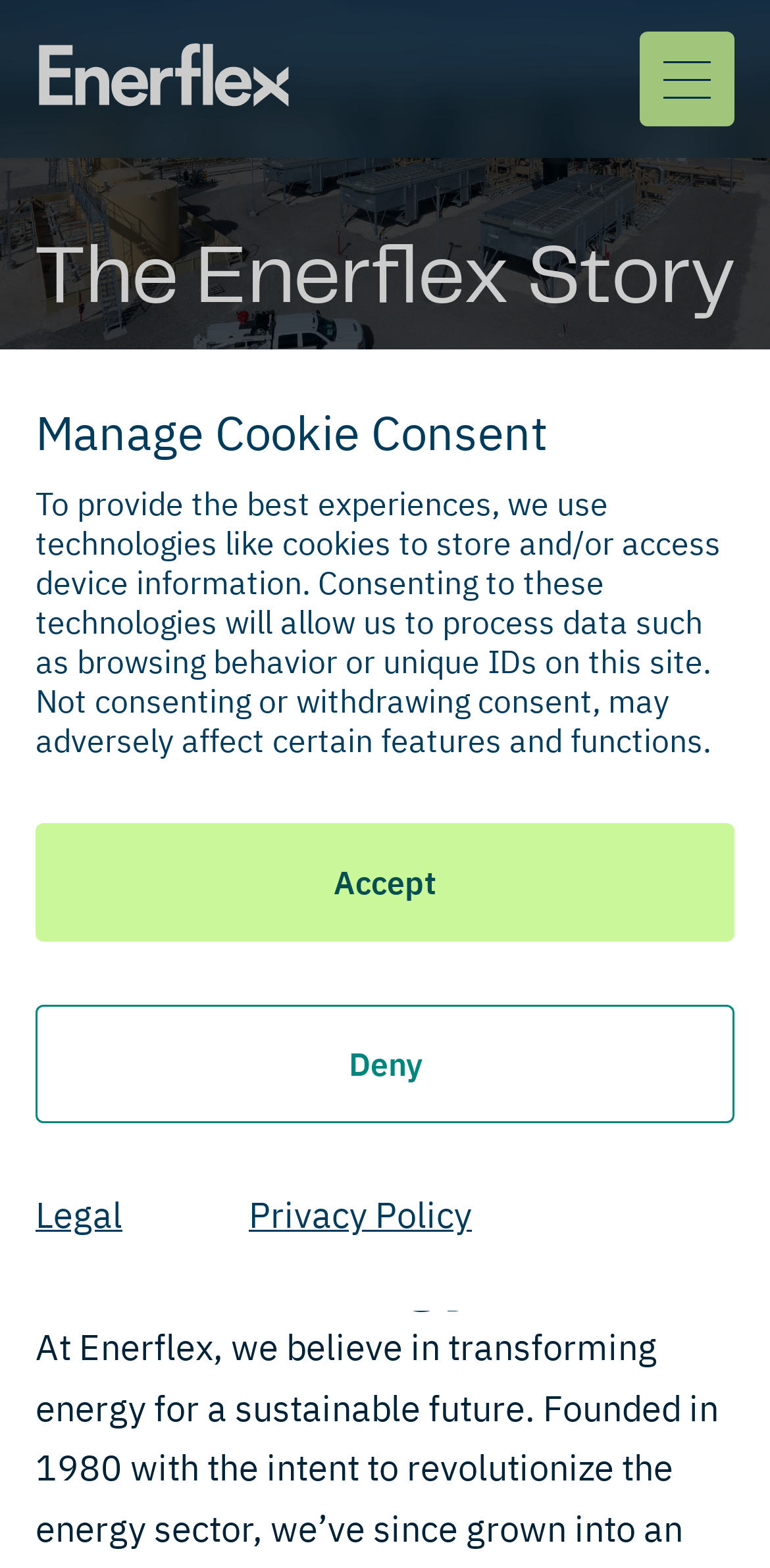How many buttons are in the cookie consent section?
Look at the screenshot and give a one-word or phrase answer.

2